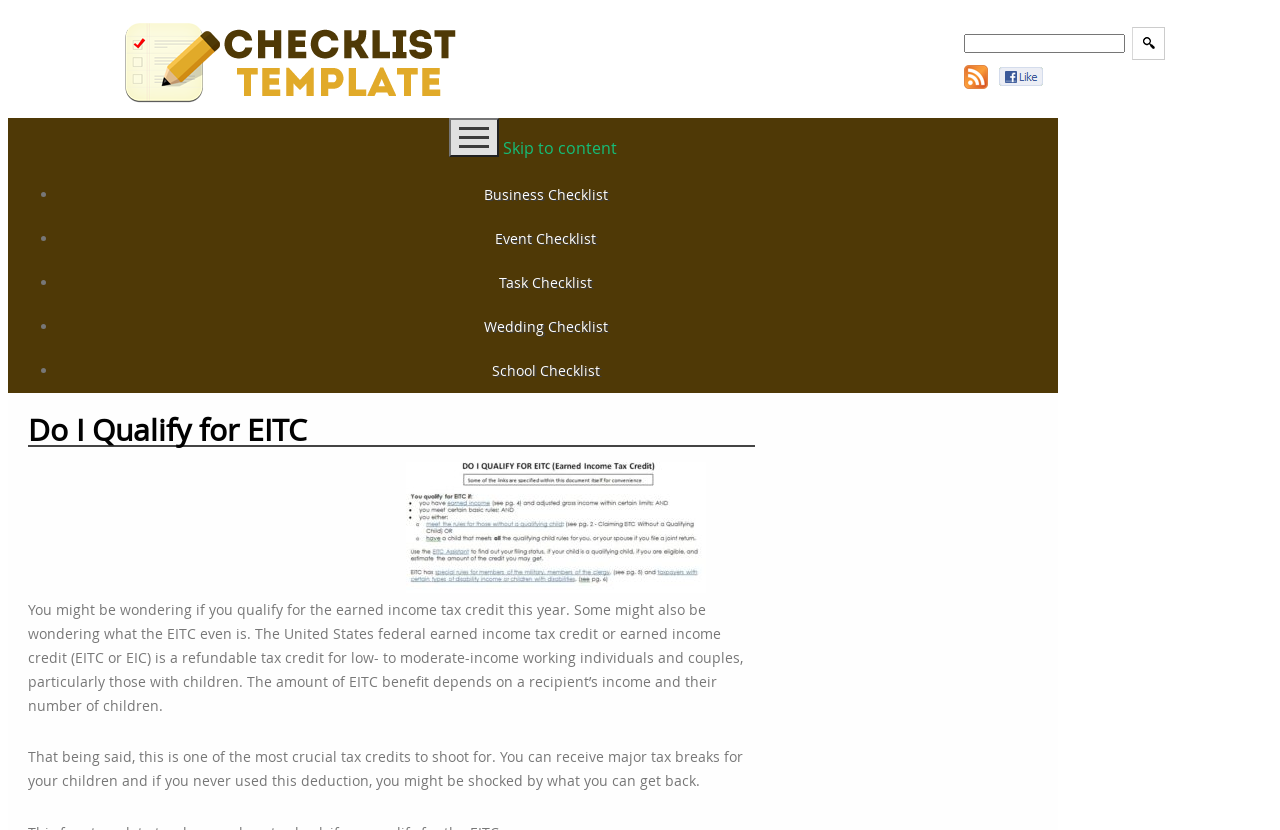What is the target audience for the EITC?
Answer the question with as much detail as possible.

The webpage explains that the EITC is a refundable tax credit for low- to moderate-income working individuals and couples, particularly those with children, indicating that they are the target audience for this tax credit.